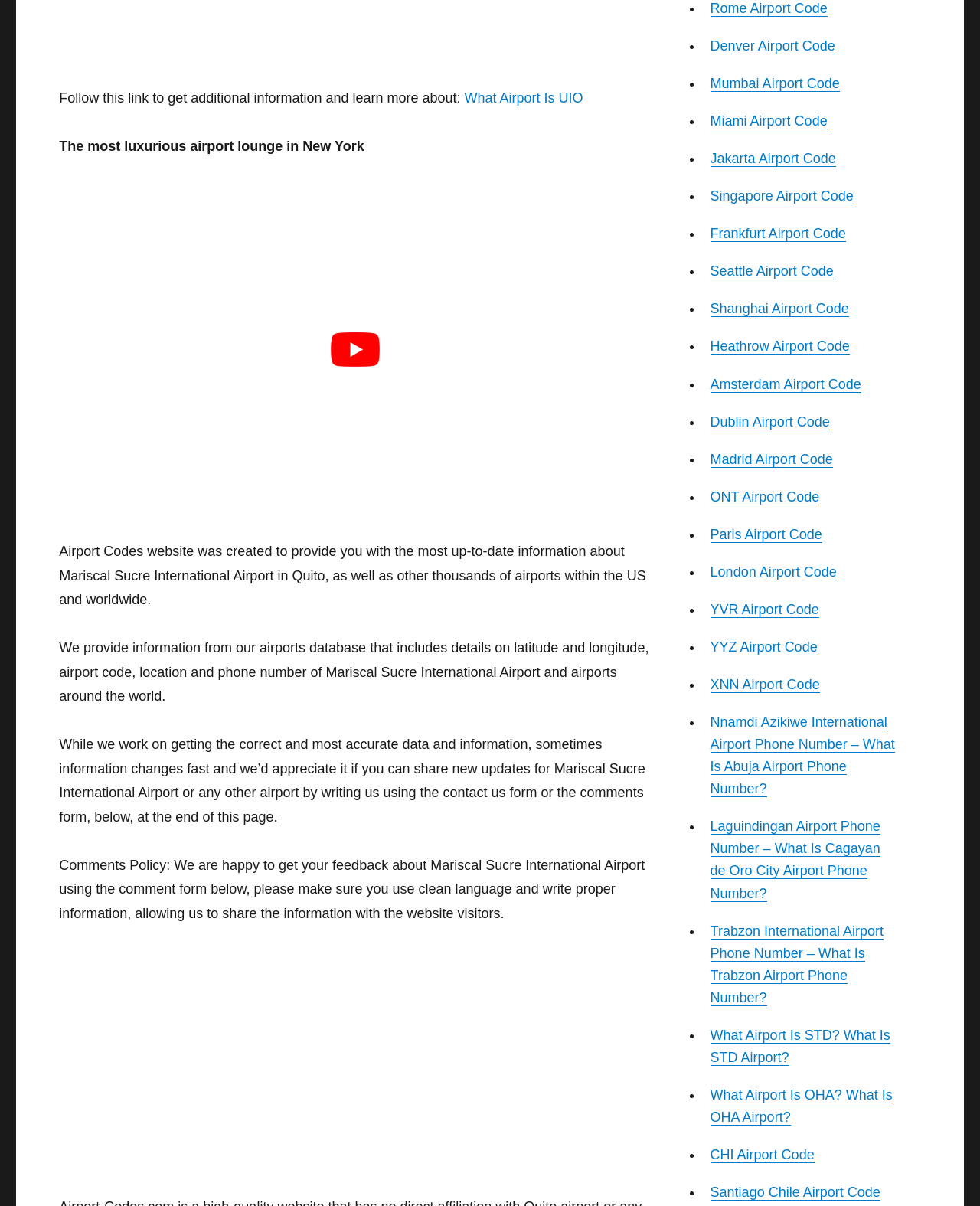What is the name of the airport lounge in New York?
Using the image as a reference, answer the question with a short word or phrase.

The most luxurious airport lounge